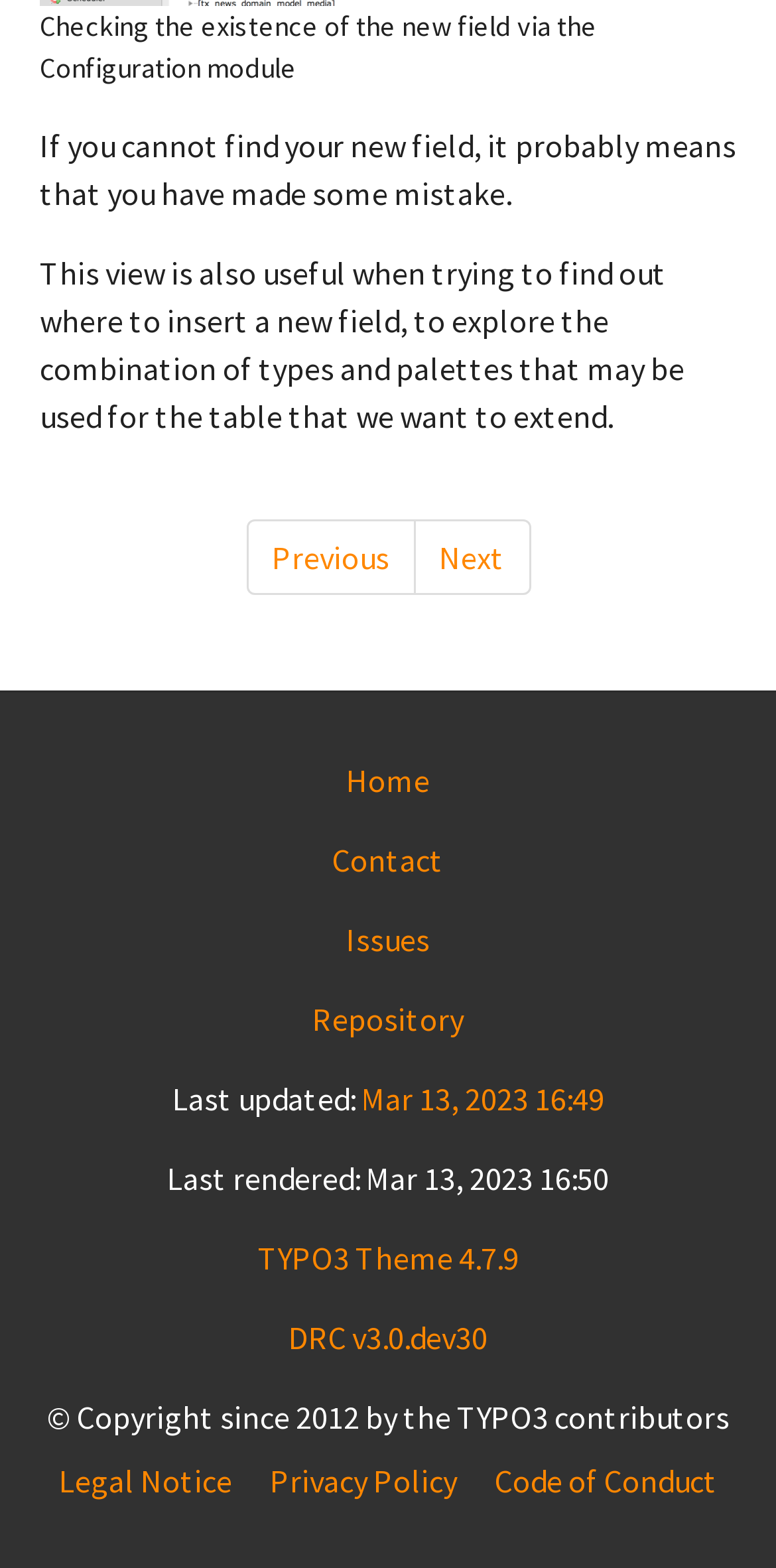Please specify the bounding box coordinates of the area that should be clicked to accomplish the following instruction: "visit home page". The coordinates should consist of four float numbers between 0 and 1, i.e., [left, top, right, bottom].

[0.446, 0.485, 0.554, 0.511]